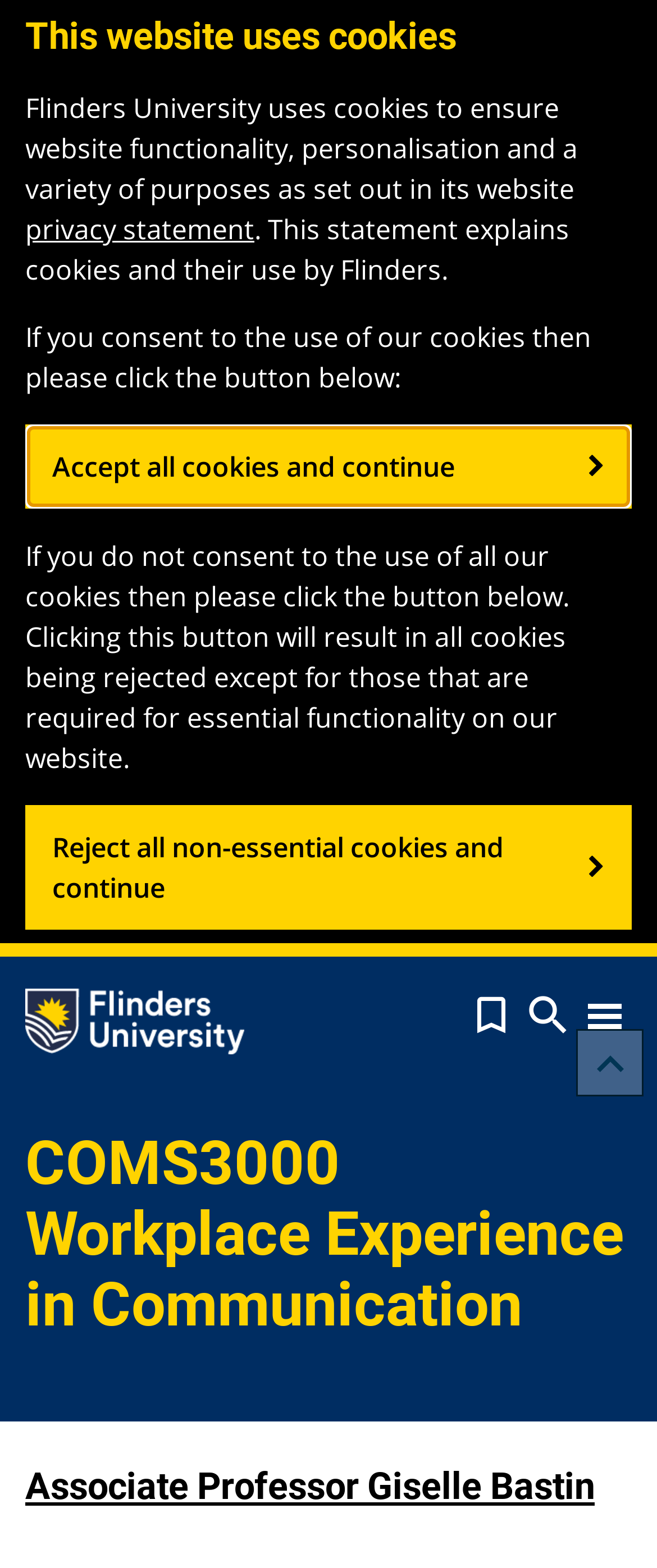Use a single word or phrase to answer the question: 
What is the logo of the university present on the webpage?

Flinders University Logo